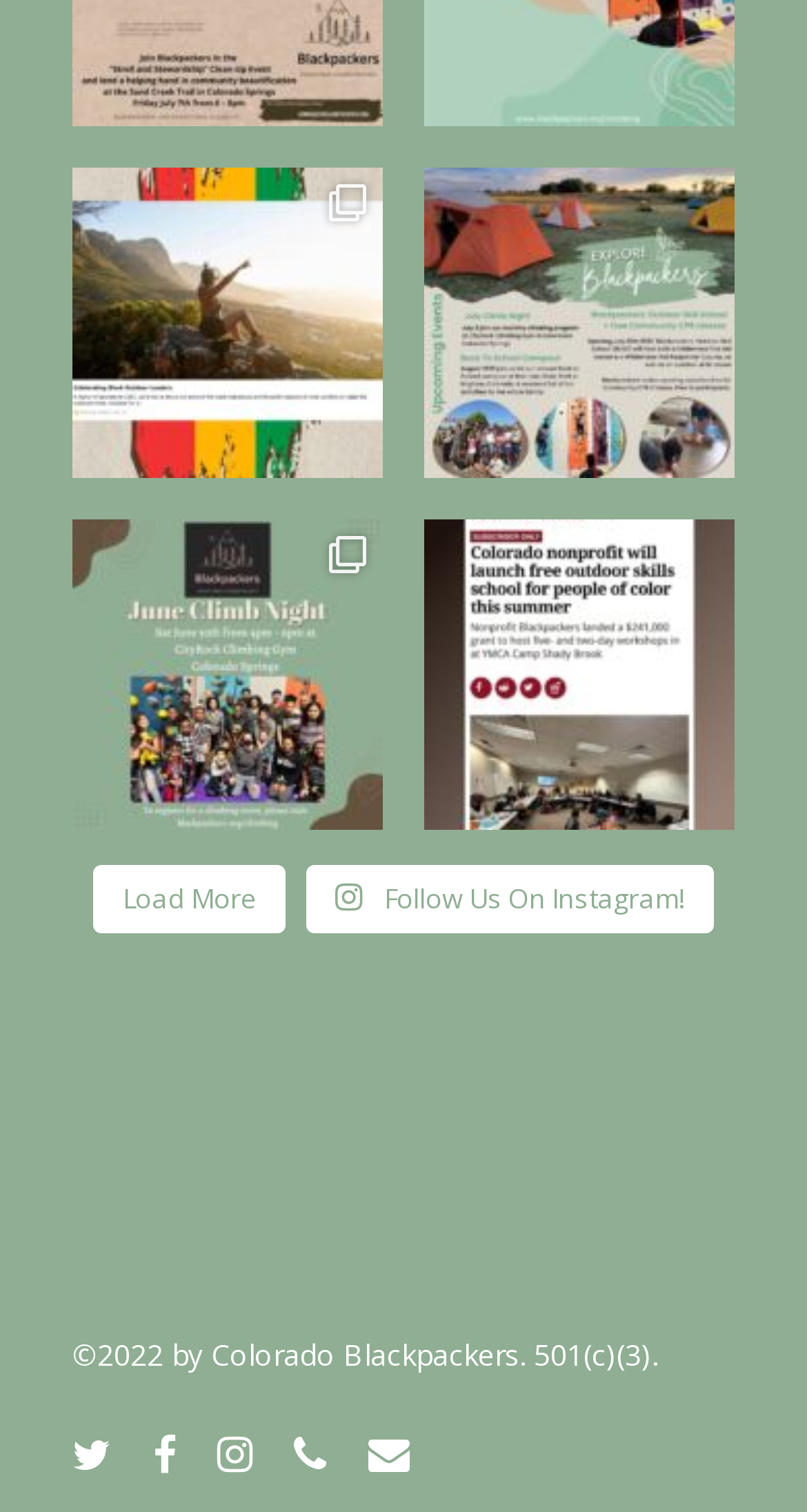What is the purpose of the Blackpackers Outdoor Skill School (BOSS)?
Can you provide an in-depth and detailed response to the question?

I read the article about the Blackpackers Outdoor Skill School (BOSS) and found that its purpose is to empower people by providing them with outdoor skills, which can help them break into the outdoor industry.